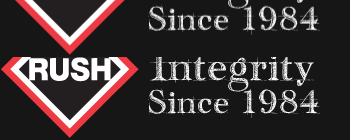Describe the important features and context of the image with as much detail as possible.

The image features a logo and slogan for RUSH Construction, Inc., RUSH Marine, LLC., and RUSH Facilities, LLC. At the top, there is a bold, stylized representation of "RUSH" accentuated by geometric red and black design elements. Below it, the words "Integrity Since 1984" are prominently displayed in an elegant typeface that underscores the company's commitment to reliable service since its founding. This logo reflects the company's identity as a general contractor, design/build specialist, and construction manager involved in a wide array of projects, including marine construction and facilities management in Central Florida. The overall design emphasizes strength and trustworthiness, resonating with the professional values of the RUSH brand.